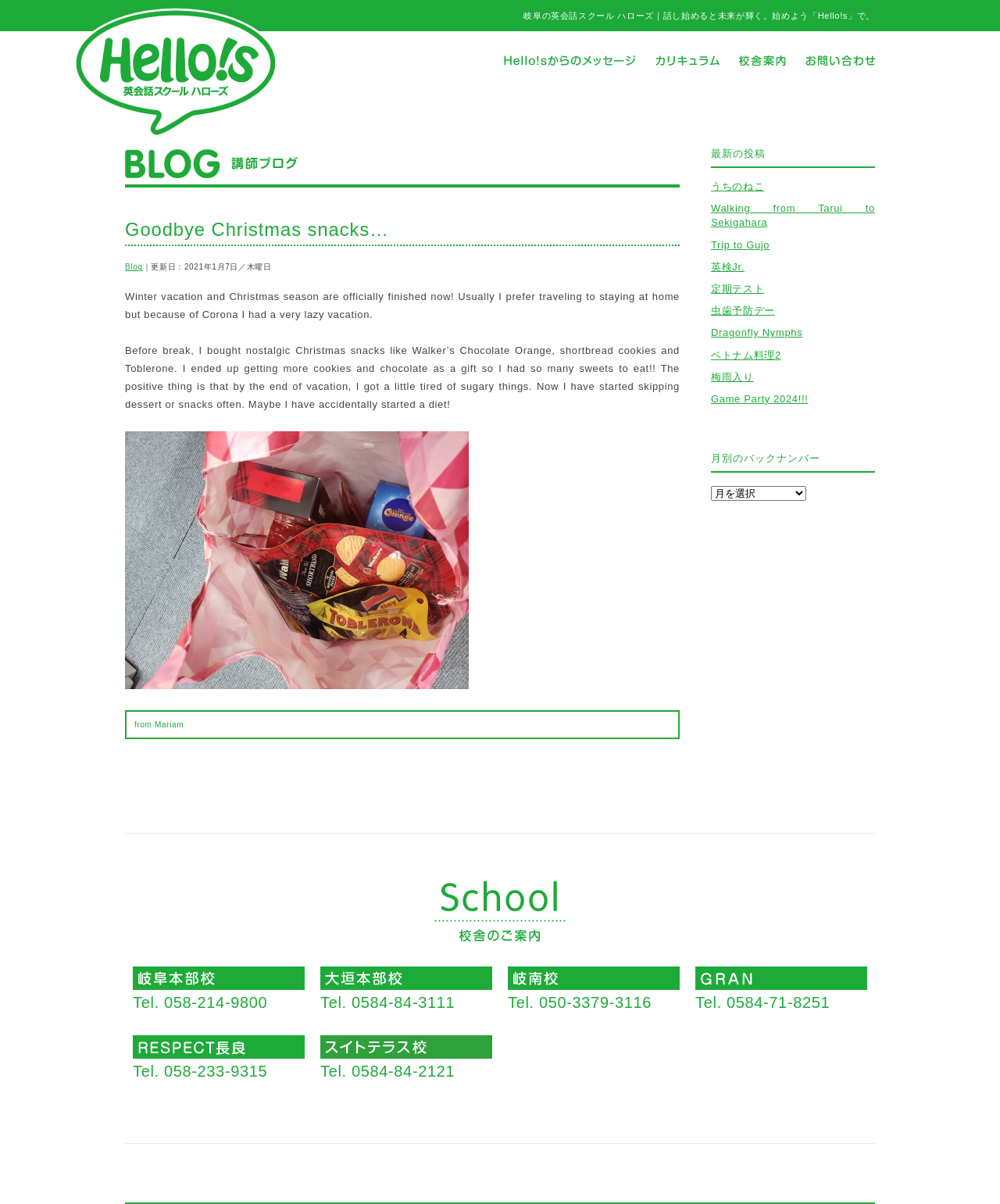Answer the question below in one word or phrase:
How many school locations are listed on the webpage?

5